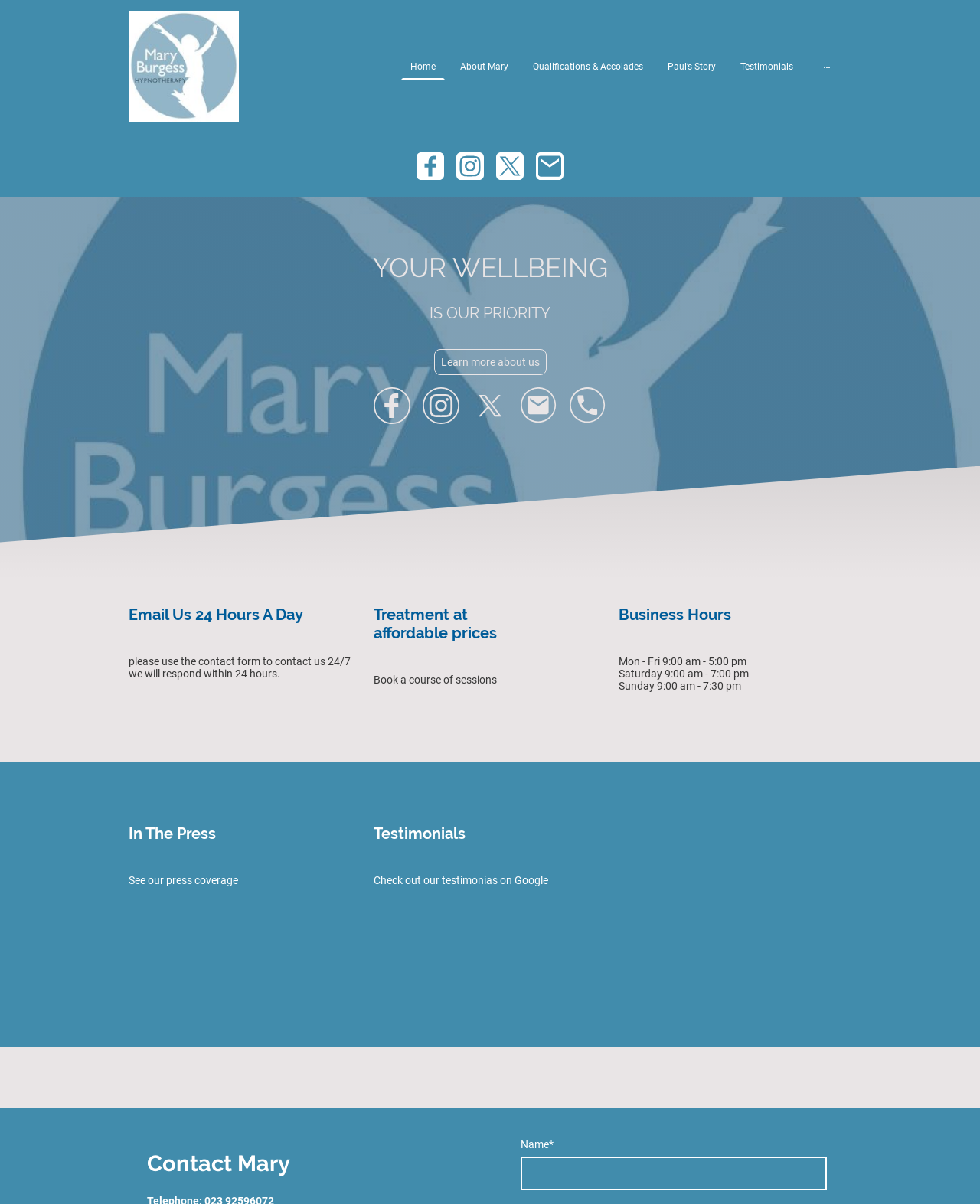Examine the screenshot and answer the question in as much detail as possible: How can I contact this organization?

The webpage provides an option to contact the organization through email or by using the contact form, which is available 24/7 and promises a response within 24 hours.